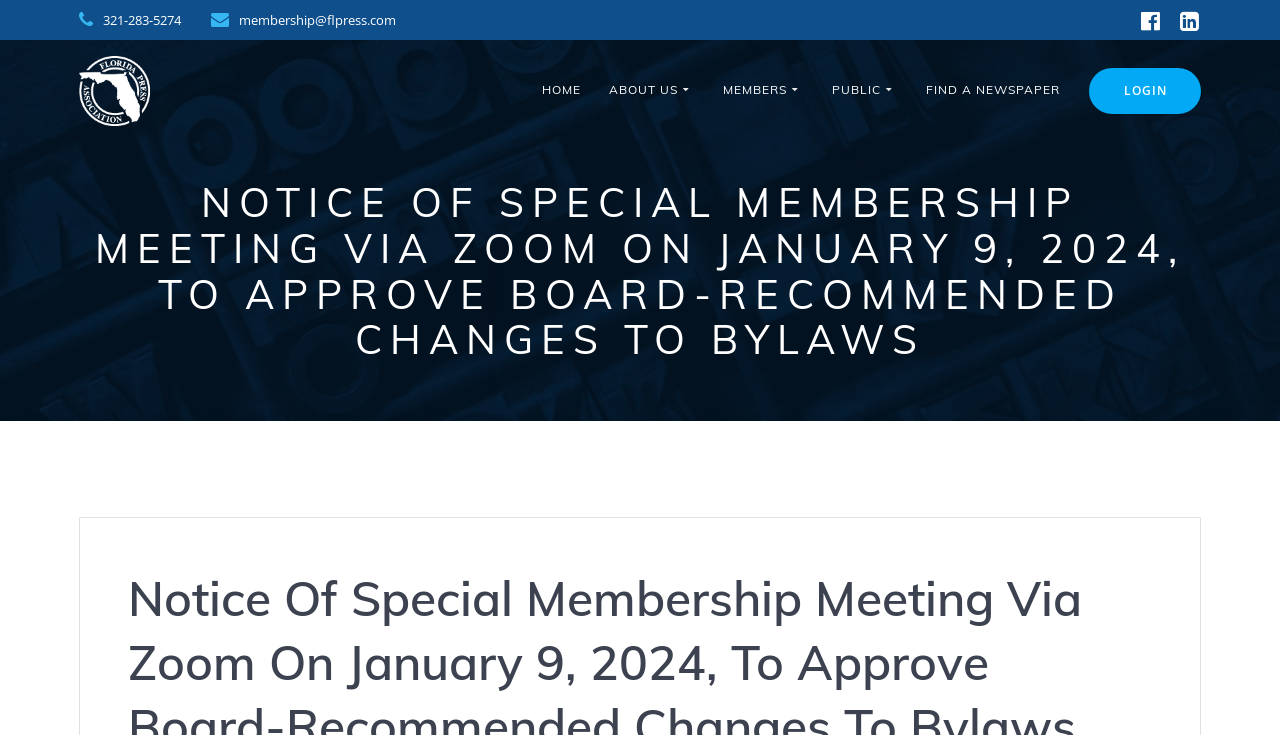Could you highlight the region that needs to be clicked to execute the instruction: "Click the 'HOME' link"?

[0.424, 0.109, 0.454, 0.139]